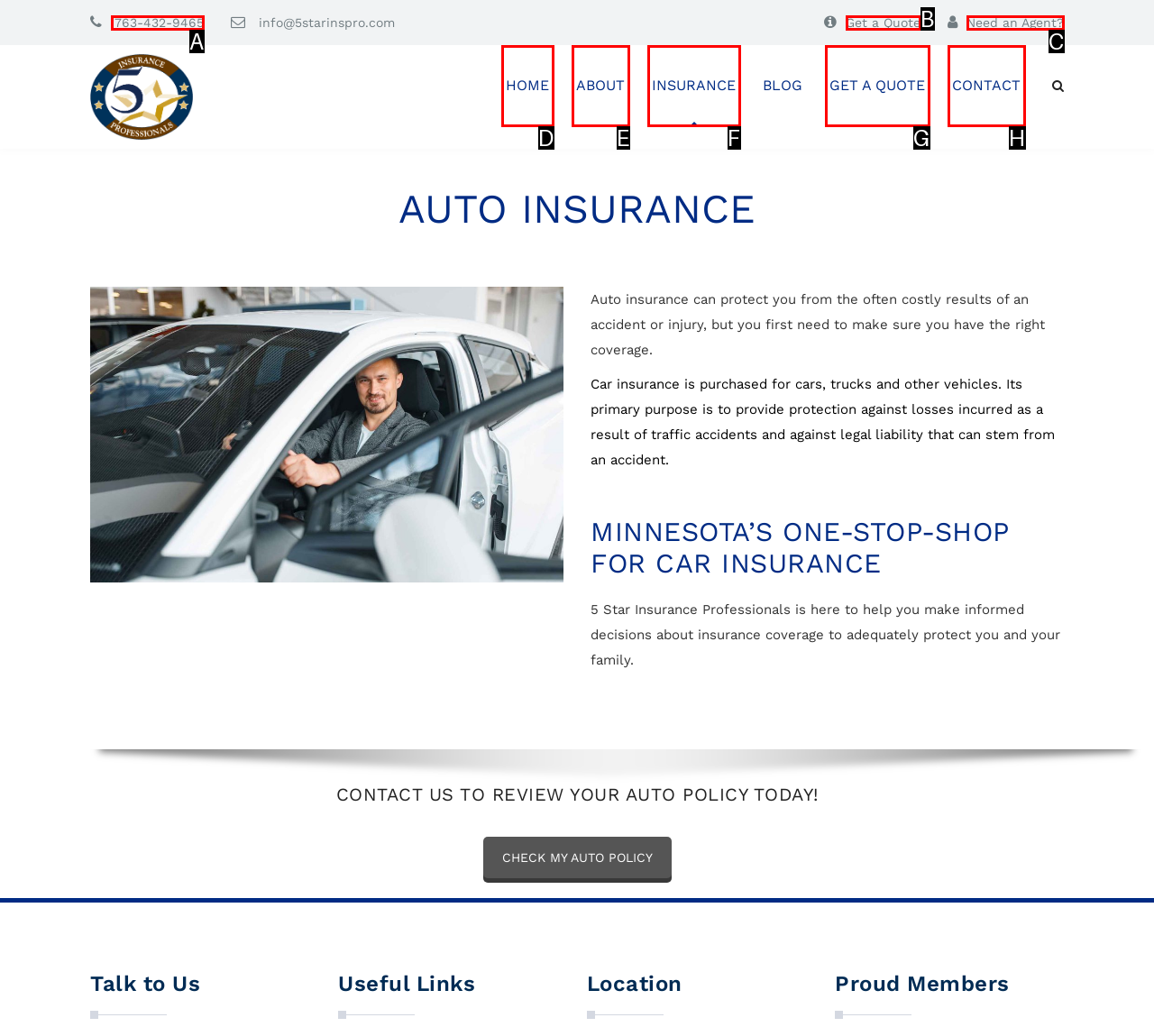Determine which option aligns with the description: Get a Quote. Provide the letter of the chosen option directly.

G